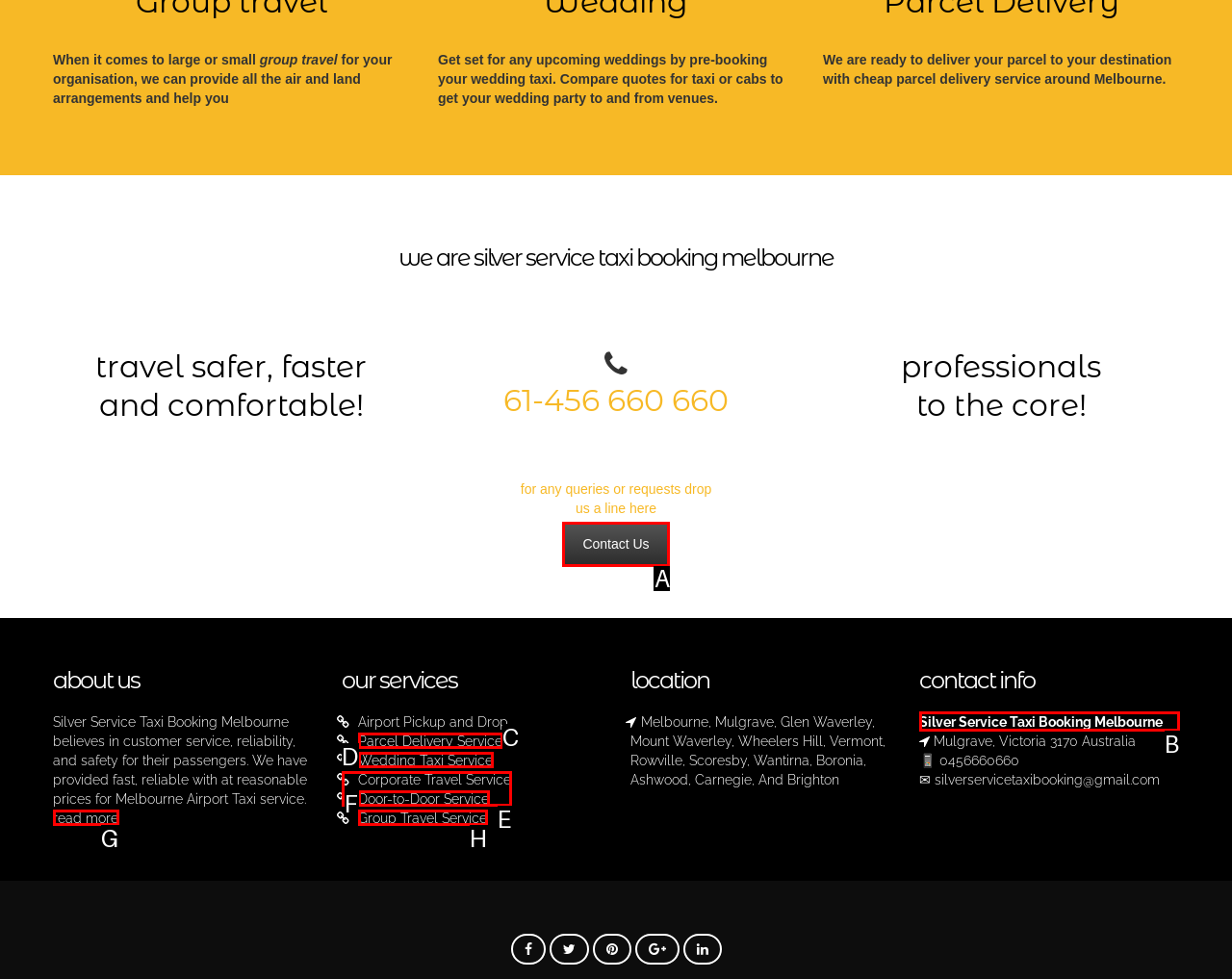Identify which option matches the following description: Parcel Delivery Service
Answer by giving the letter of the correct option directly.

C